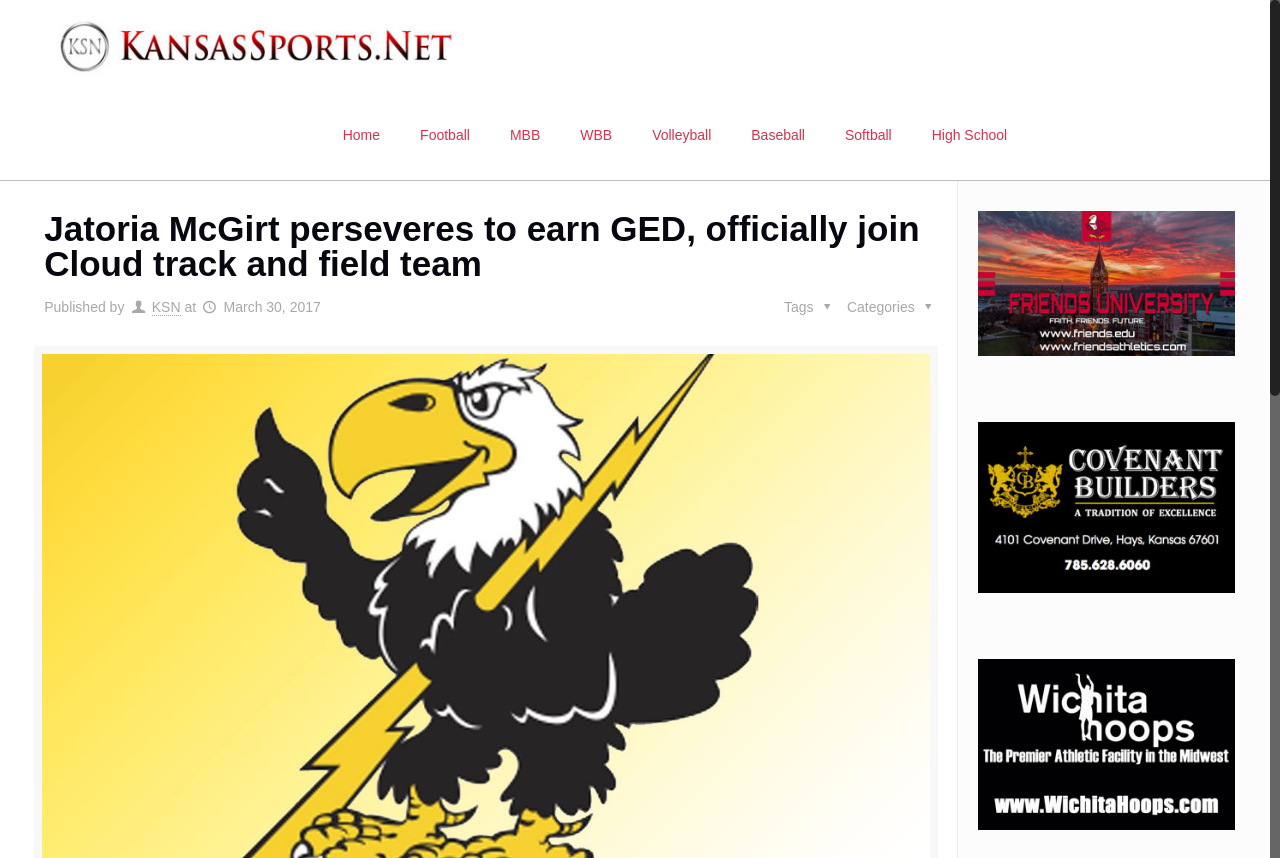Identify the bounding box coordinates of the region that needs to be clicked to carry out this instruction: "Click on the Home link". Provide these coordinates as four float numbers ranging from 0 to 1, i.e., [left, top, right, bottom].

[0.252, 0.105, 0.313, 0.21]